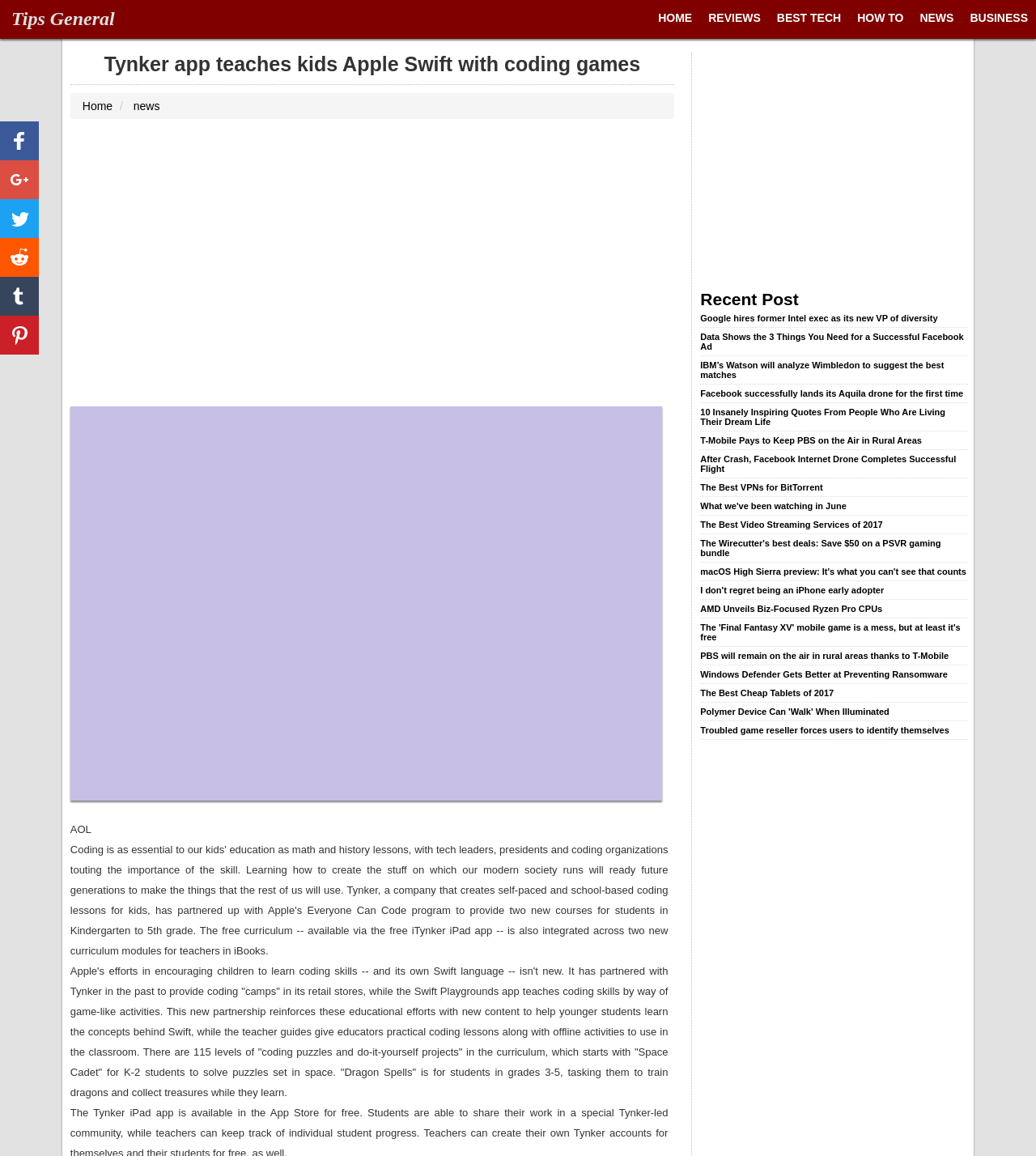Locate the bounding box coordinates of the clickable area needed to fulfill the instruction: "Click on the 'Share on Facebook' button".

[0.0, 0.105, 0.038, 0.139]